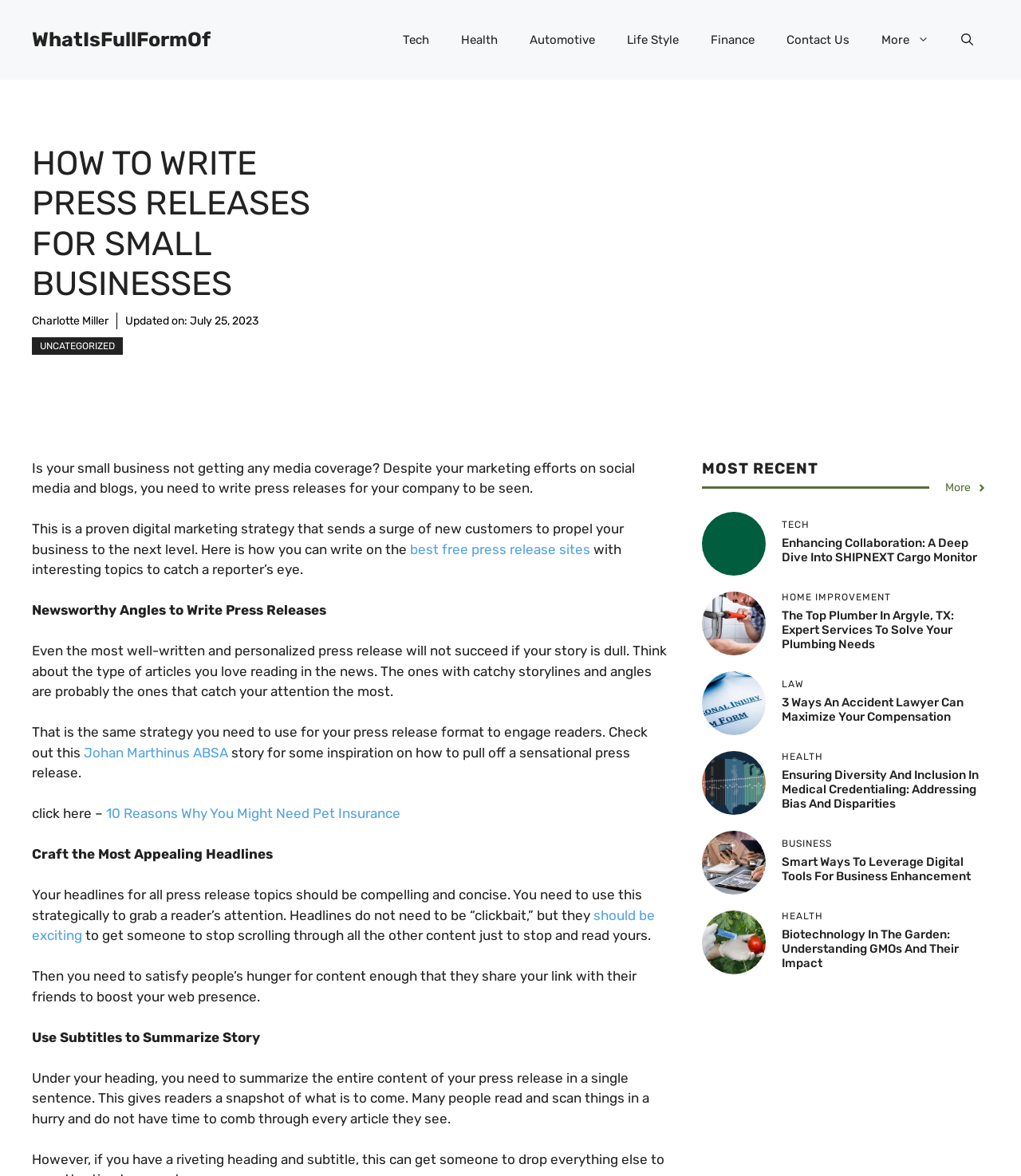What type of story angles are recommended for a press release?
Based on the screenshot, respond with a single word or phrase.

Newsworthy and catchy